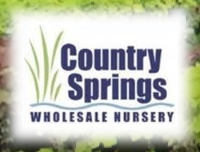Refer to the image and provide an in-depth answer to the question: 
What is symbolized by the green grass-like graphics?

The green grass-like graphics above the text 'Country Springs' symbolize flora and growth, which is a representation of the nursery's focus on plants and landscaping solutions.